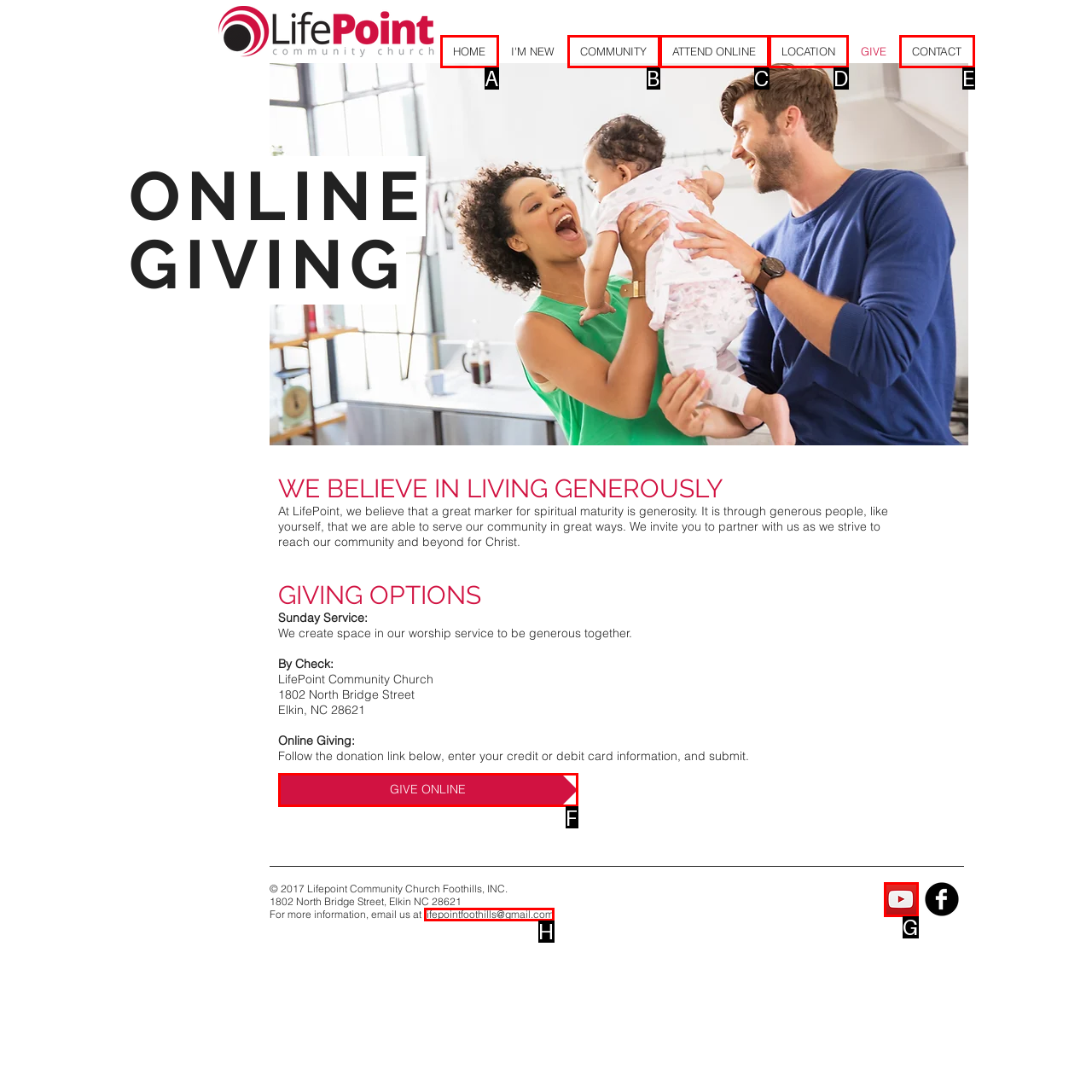Select the right option to accomplish this task: Click GIVE ONLINE. Reply with the letter corresponding to the correct UI element.

F